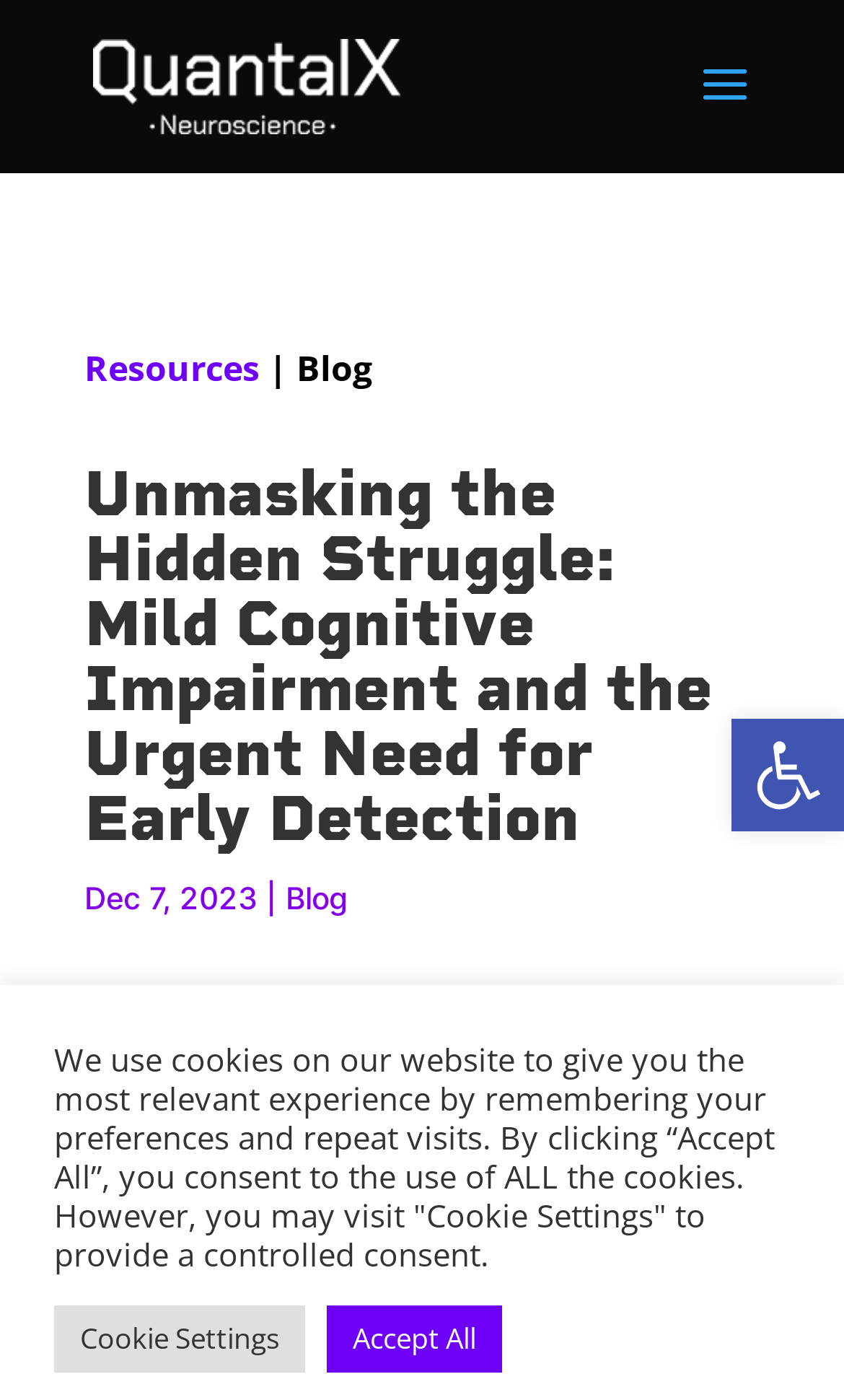Bounding box coordinates must be specified in the format (top-left x, top-left y, bottom-right x, bottom-right y). All values should be floating point numbers between 0 and 1. What are the bounding box coordinates of the UI element described as: Blog

[0.338, 0.628, 0.413, 0.654]